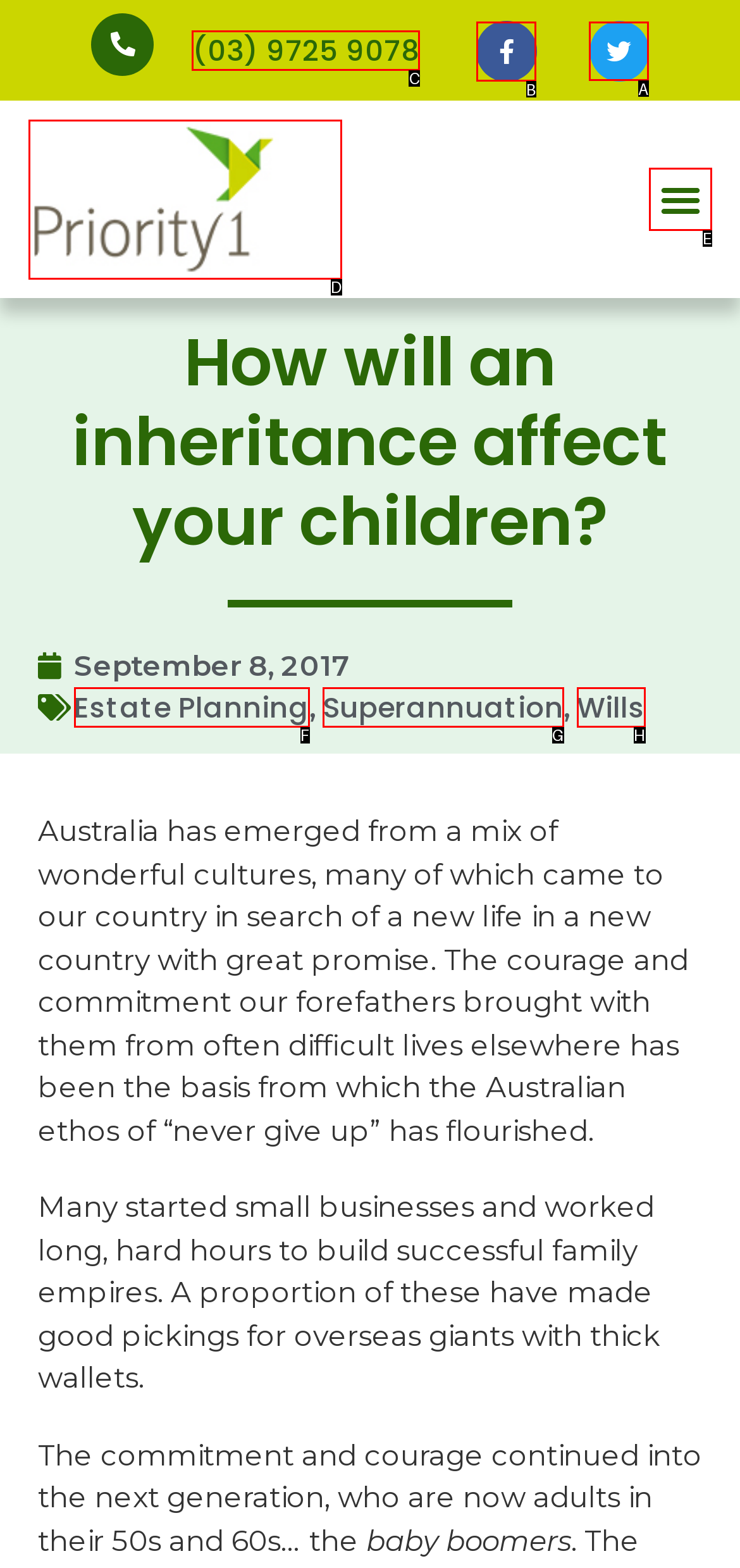Determine which UI element you should click to perform the task: Click the Facebook link
Provide the letter of the correct option from the given choices directly.

B